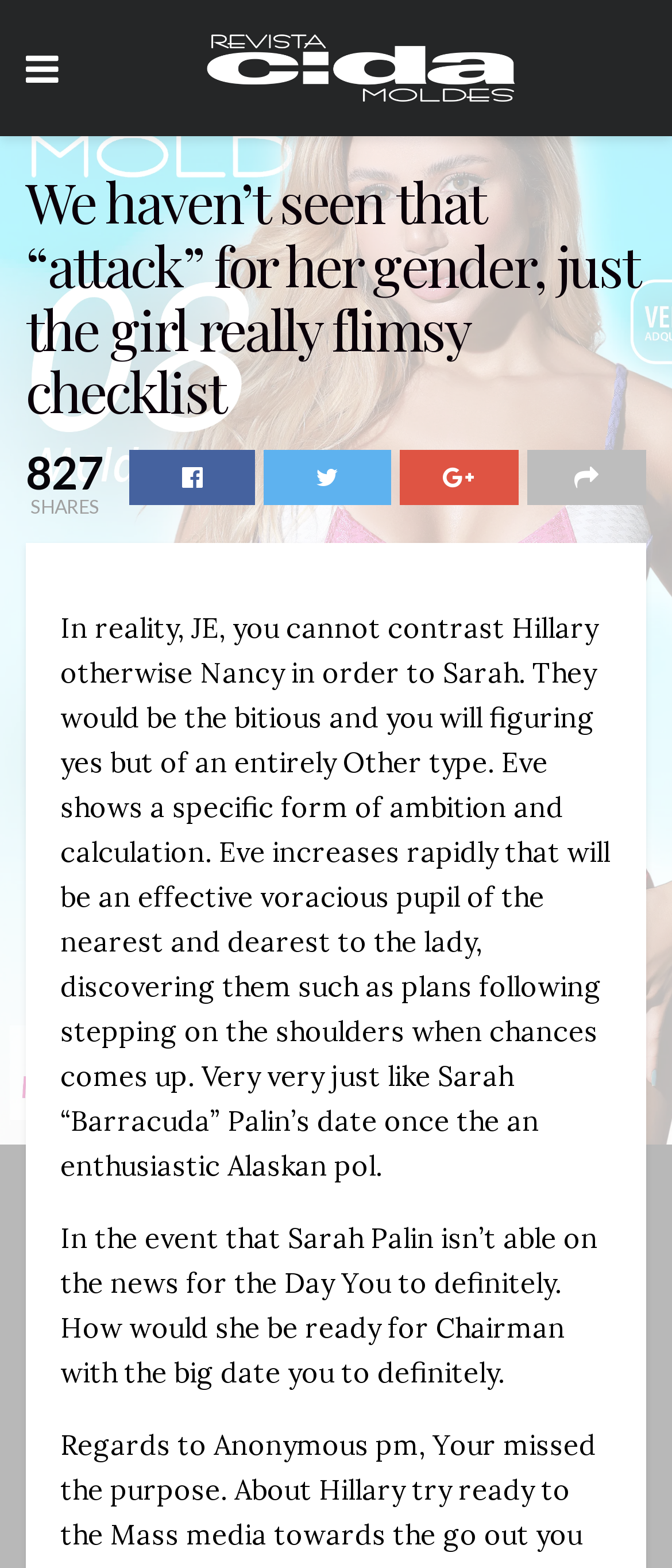From the details in the image, provide a thorough response to the question: What is the name of the publication?

The name of the publication can be found in the link element with the text 'Revista Cida Moldes' and an image with the same name, which suggests that it is the title of the publication.